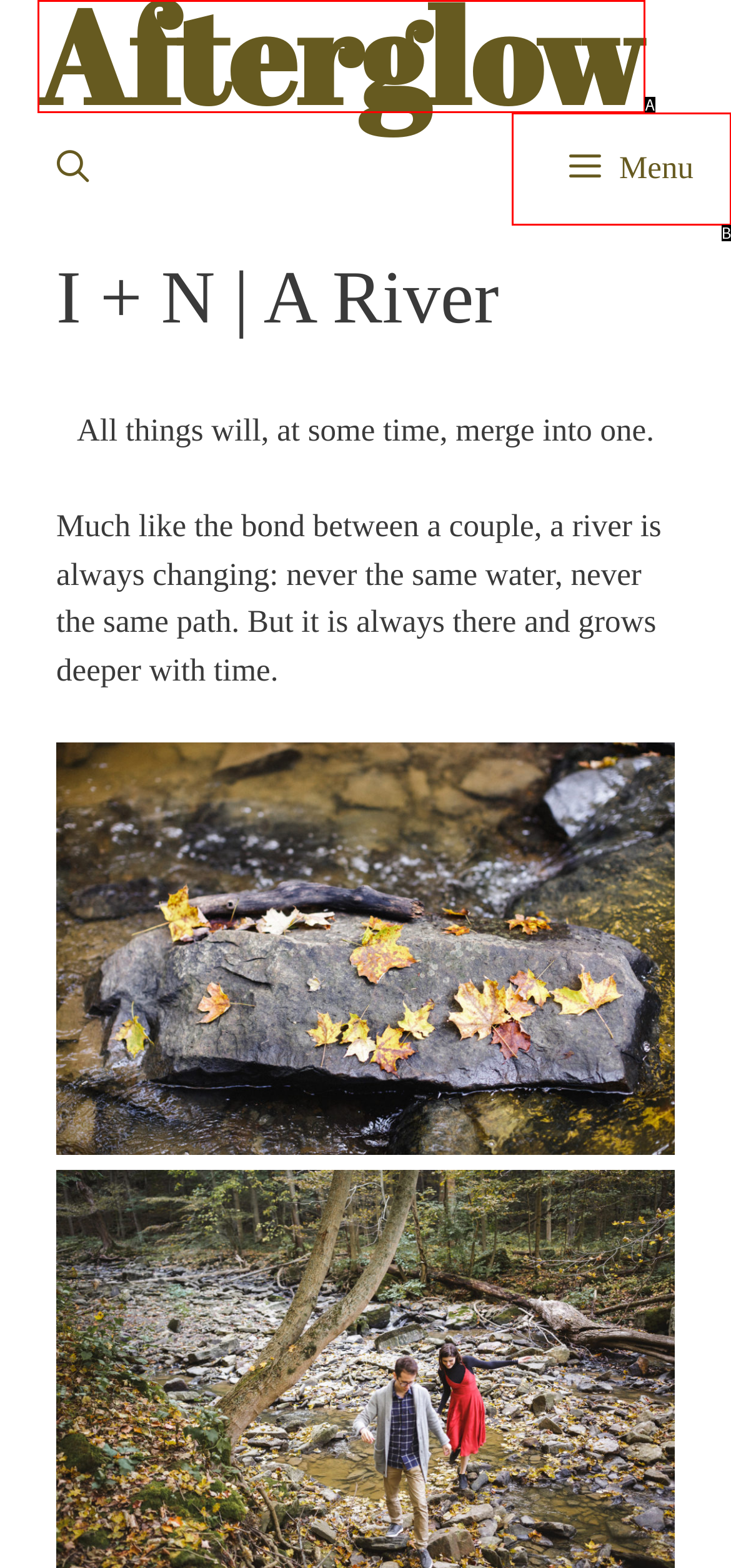Match the HTML element to the description: Afterglow. Respond with the letter of the correct option directly.

A